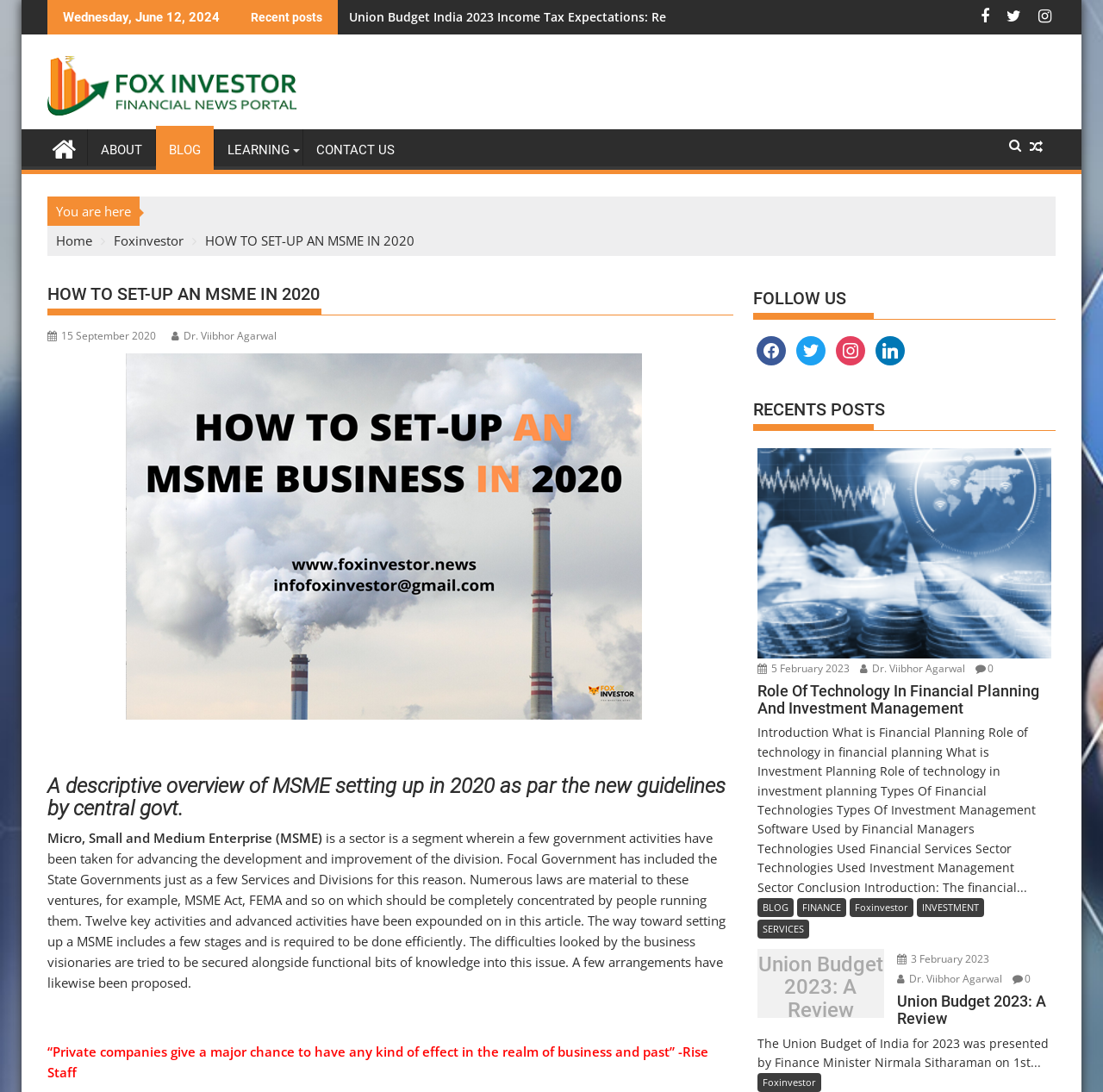Provide a short, one-word or phrase answer to the question below:
What is the title of the recent post listed below 'RECENT POSTS'?

Union Budget 2023: A Review